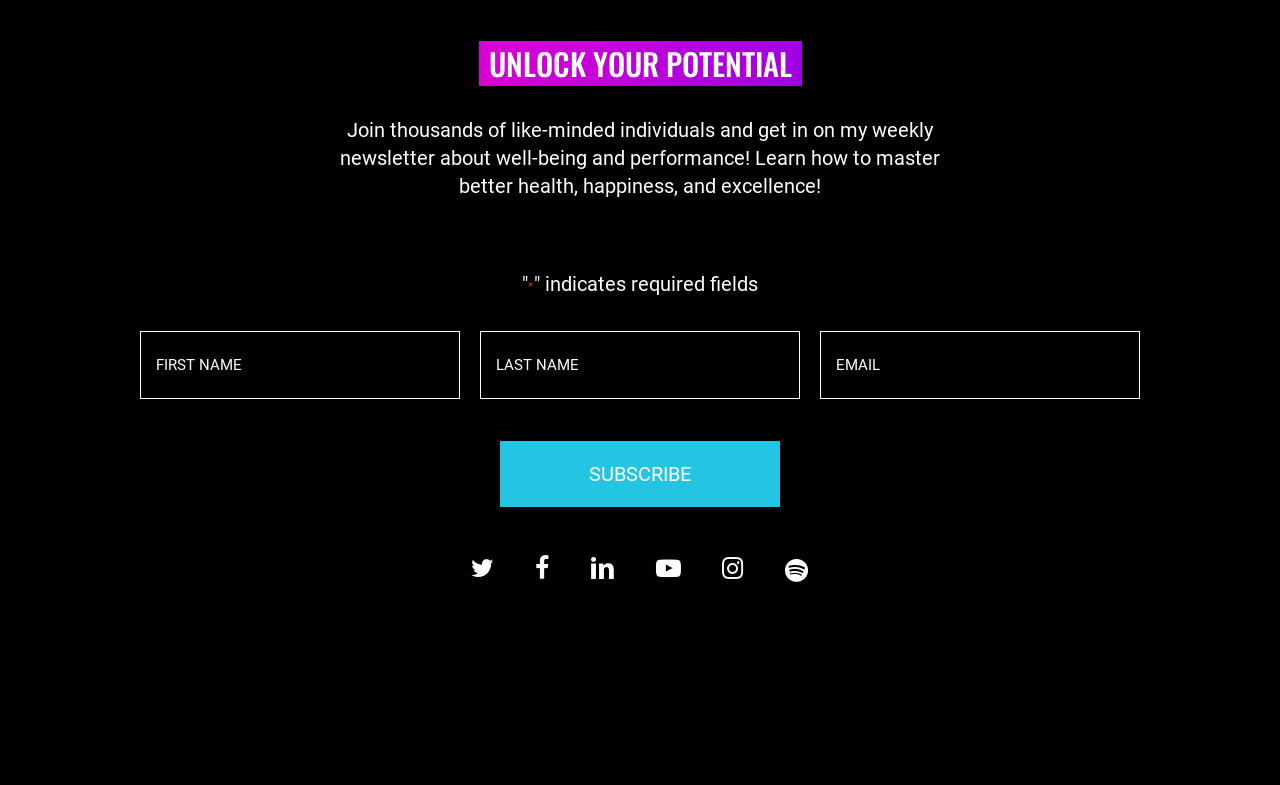Pinpoint the bounding box coordinates of the element you need to click to execute the following instruction: "Enter email". The bounding box should be represented by four float numbers between 0 and 1, in the format [left, top, right, bottom].

[0.641, 0.422, 0.891, 0.509]